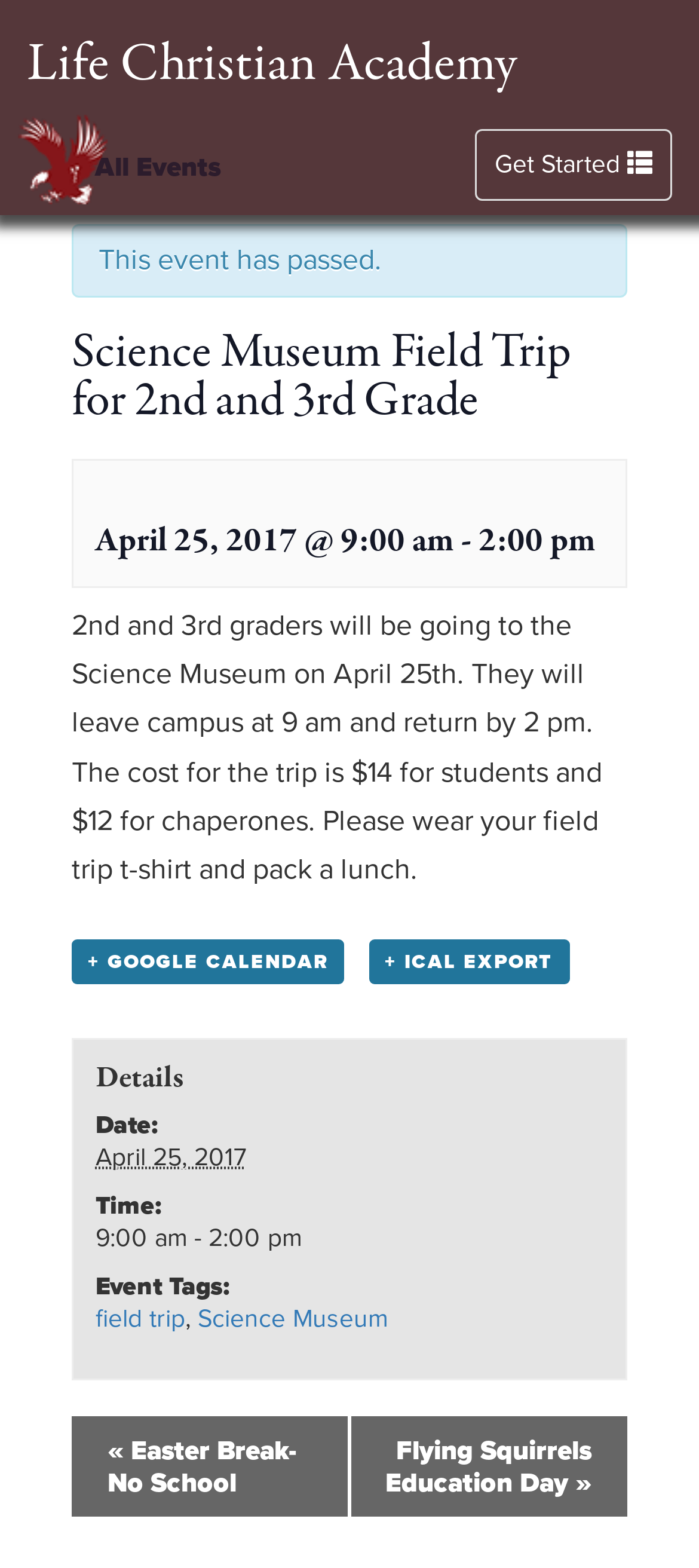Determine the bounding box coordinates of the section I need to click to execute the following instruction: "View all events". Provide the coordinates as four float numbers between 0 and 1, i.e., [left, top, right, bottom].

[0.103, 0.096, 0.315, 0.117]